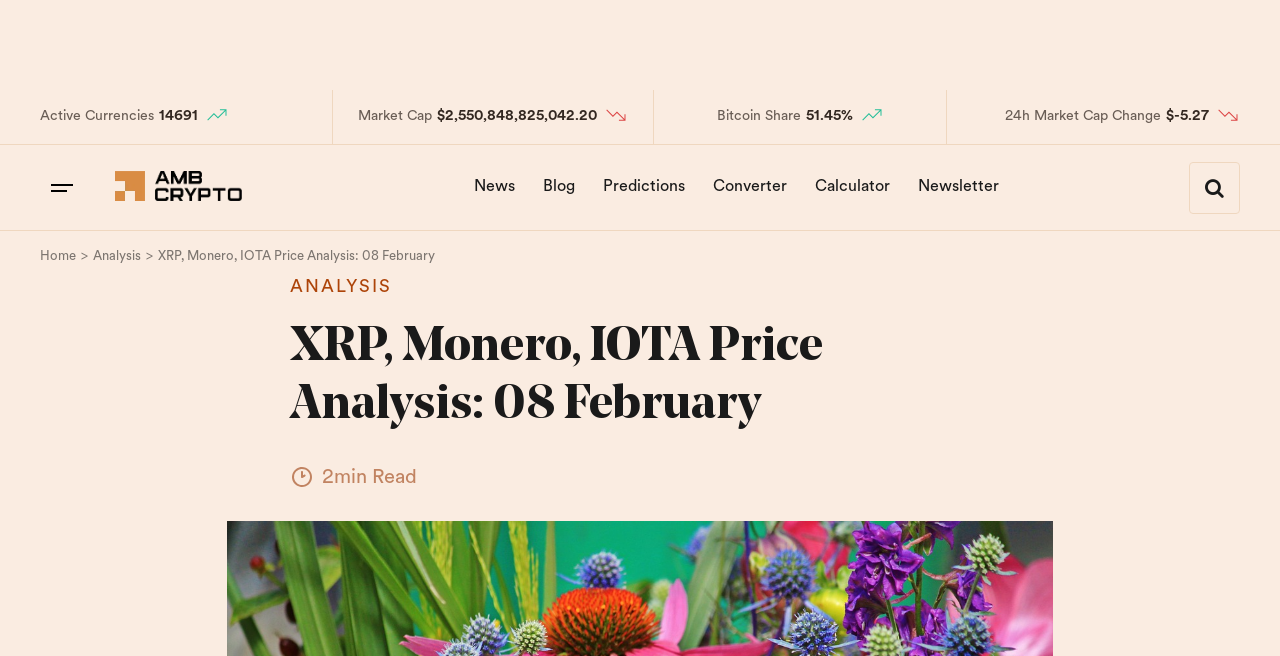Identify the bounding box coordinates for the region to click in order to carry out this instruction: "Click on the AMBCrypto link". Provide the coordinates using four float numbers between 0 and 1, formatted as [left, top, right, bottom].

[0.09, 0.282, 0.189, 0.312]